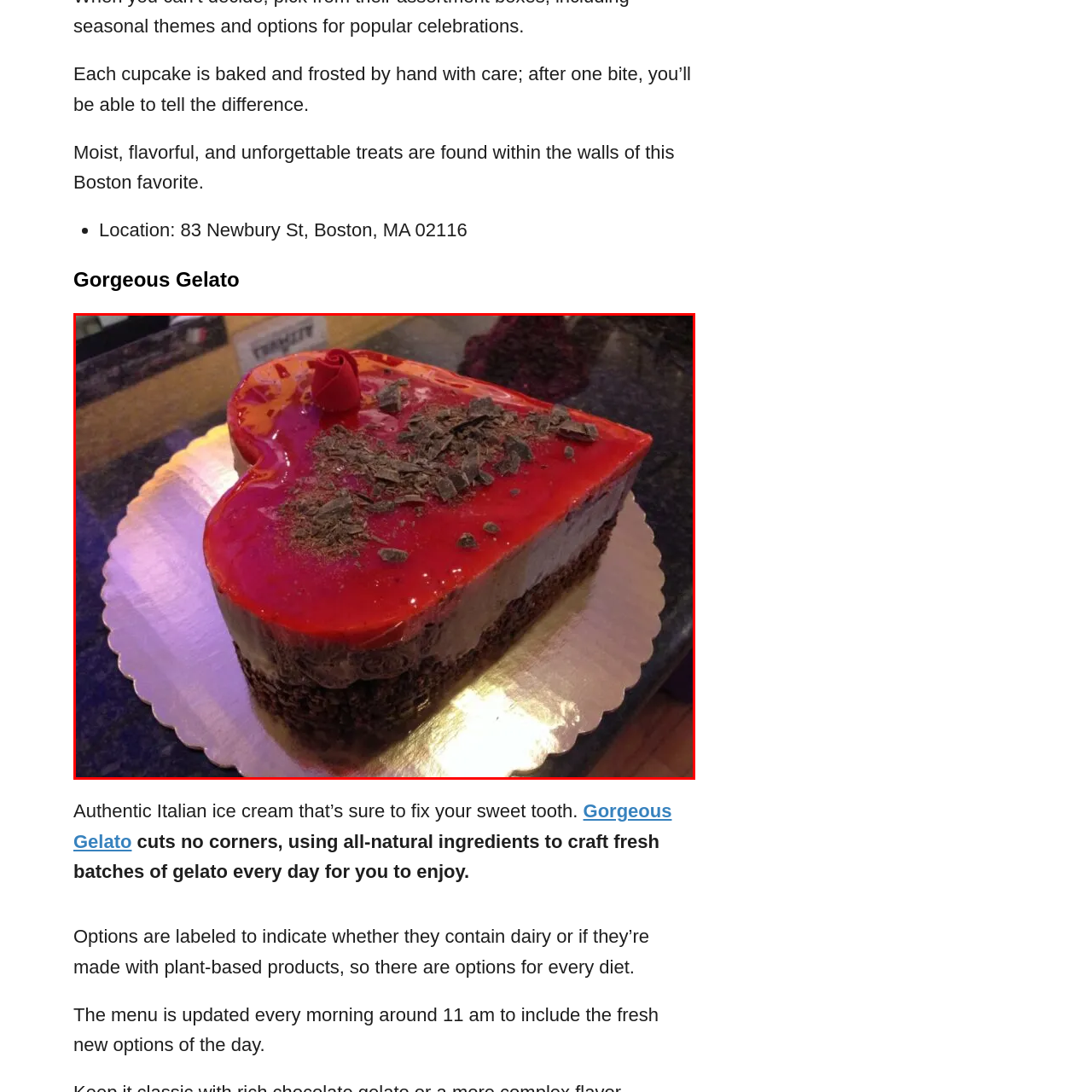Refer to the image marked by the red boundary and provide a single word or phrase in response to the question:
What is the base layer of the cake made of?

Rich and moist chocolate